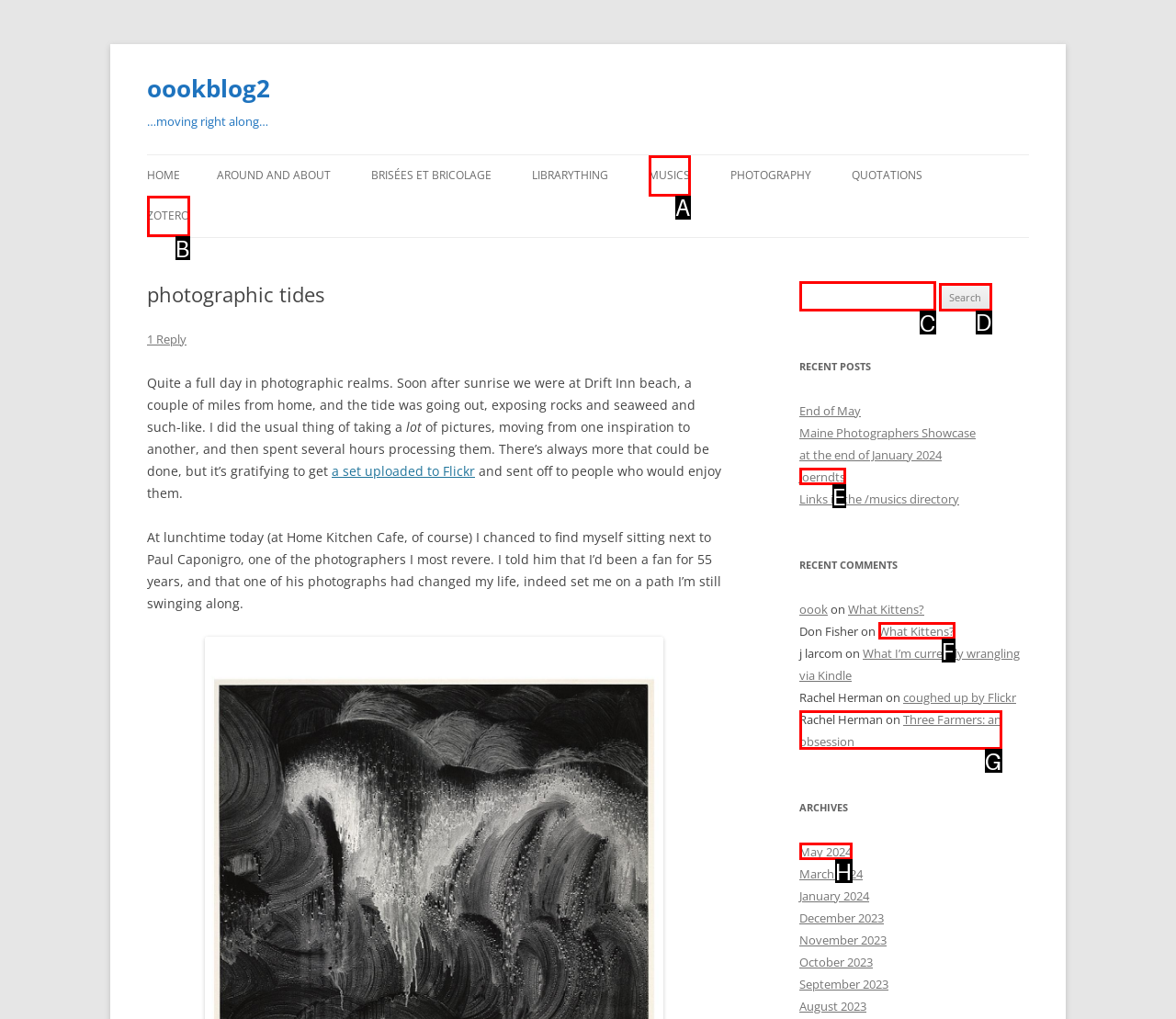Please select the letter of the HTML element that fits the description: parent_node: Search for: value="Search". Answer with the option's letter directly.

D